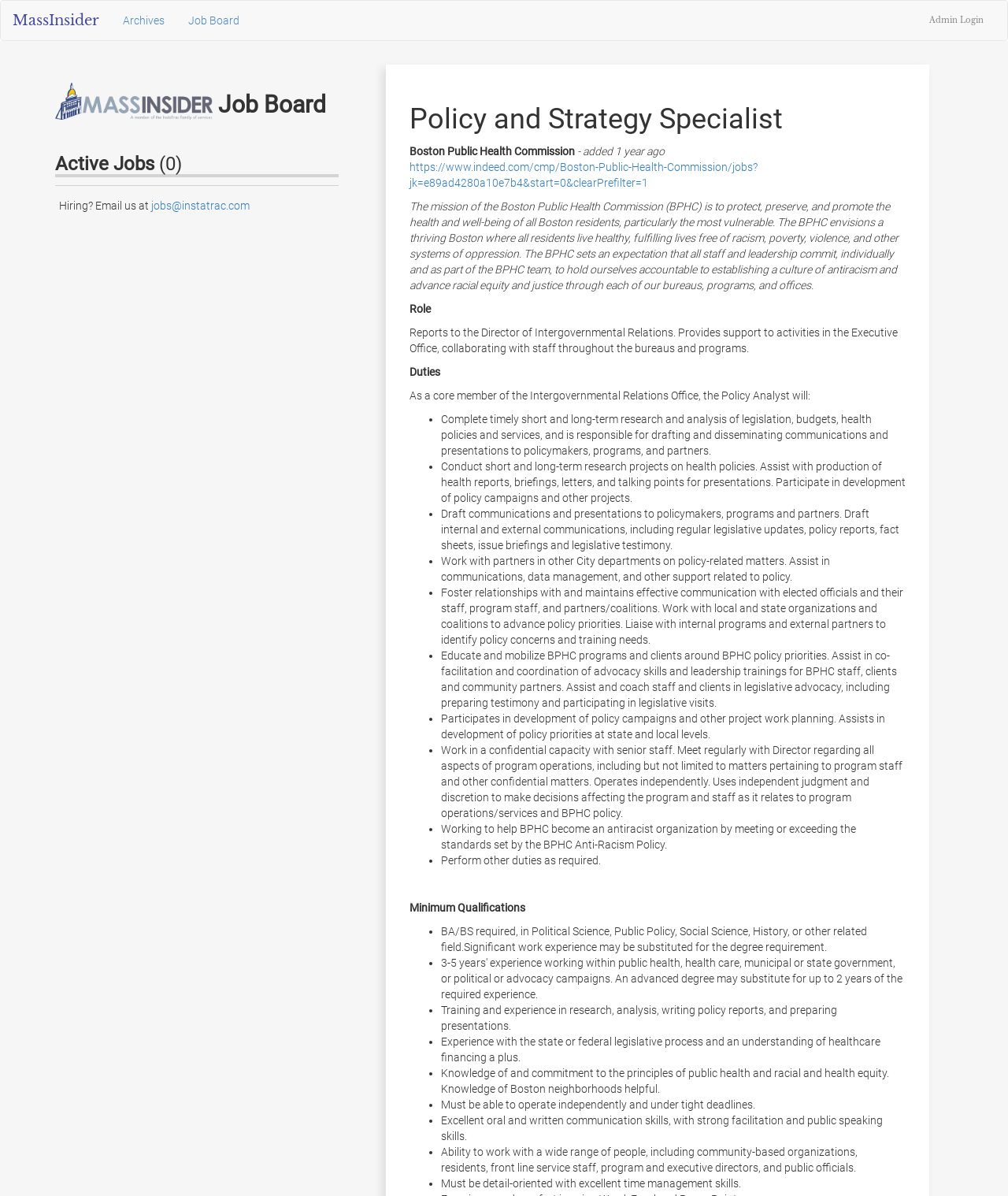Specify the bounding box coordinates (top-left x, top-left y, bottom-right x, bottom-right y) of the UI element in the screenshot that matches this description: Admin Login

[0.91, 0.001, 0.988, 0.034]